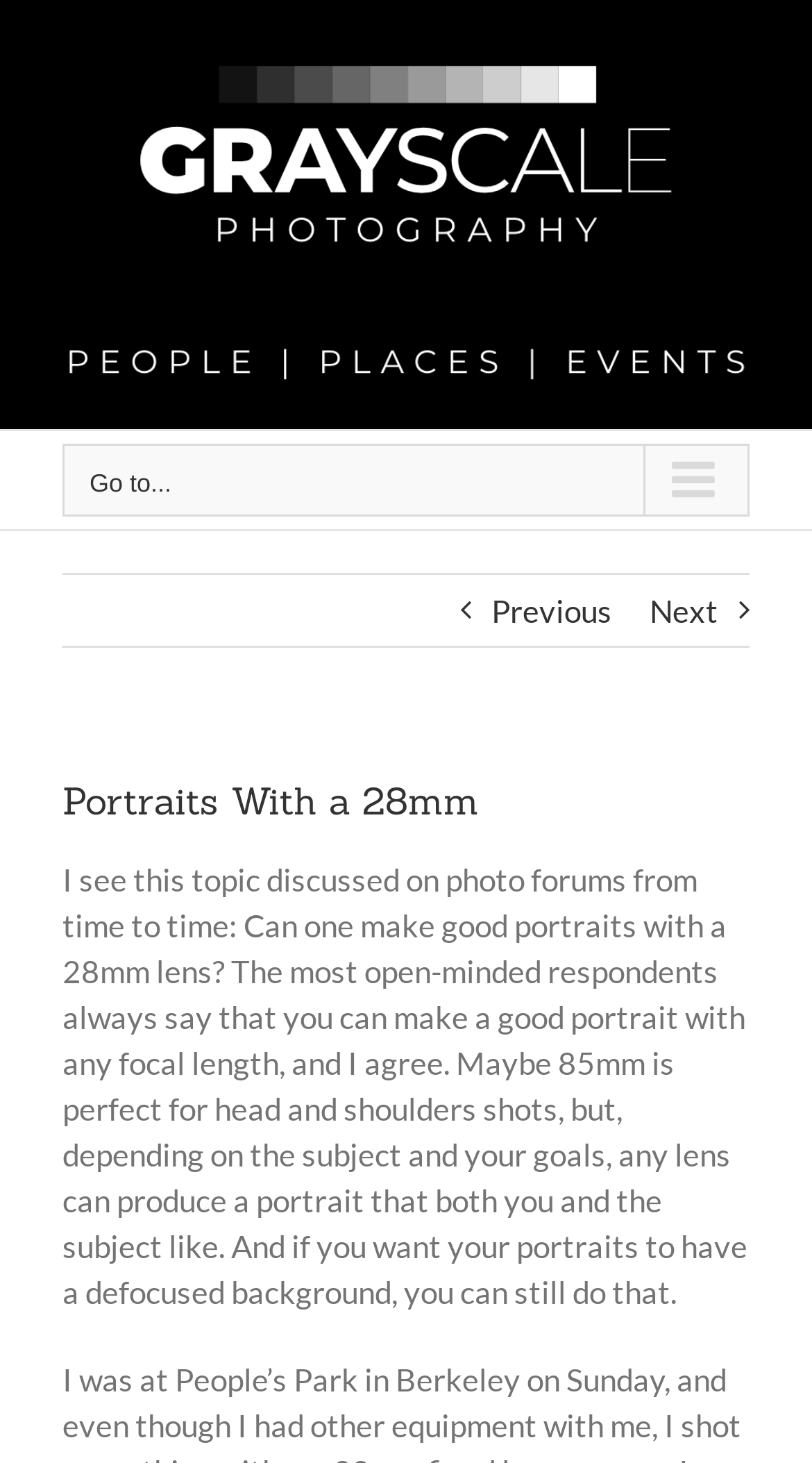What is the logo of this website? Based on the image, give a response in one word or a short phrase.

Grayscale Photography Logo